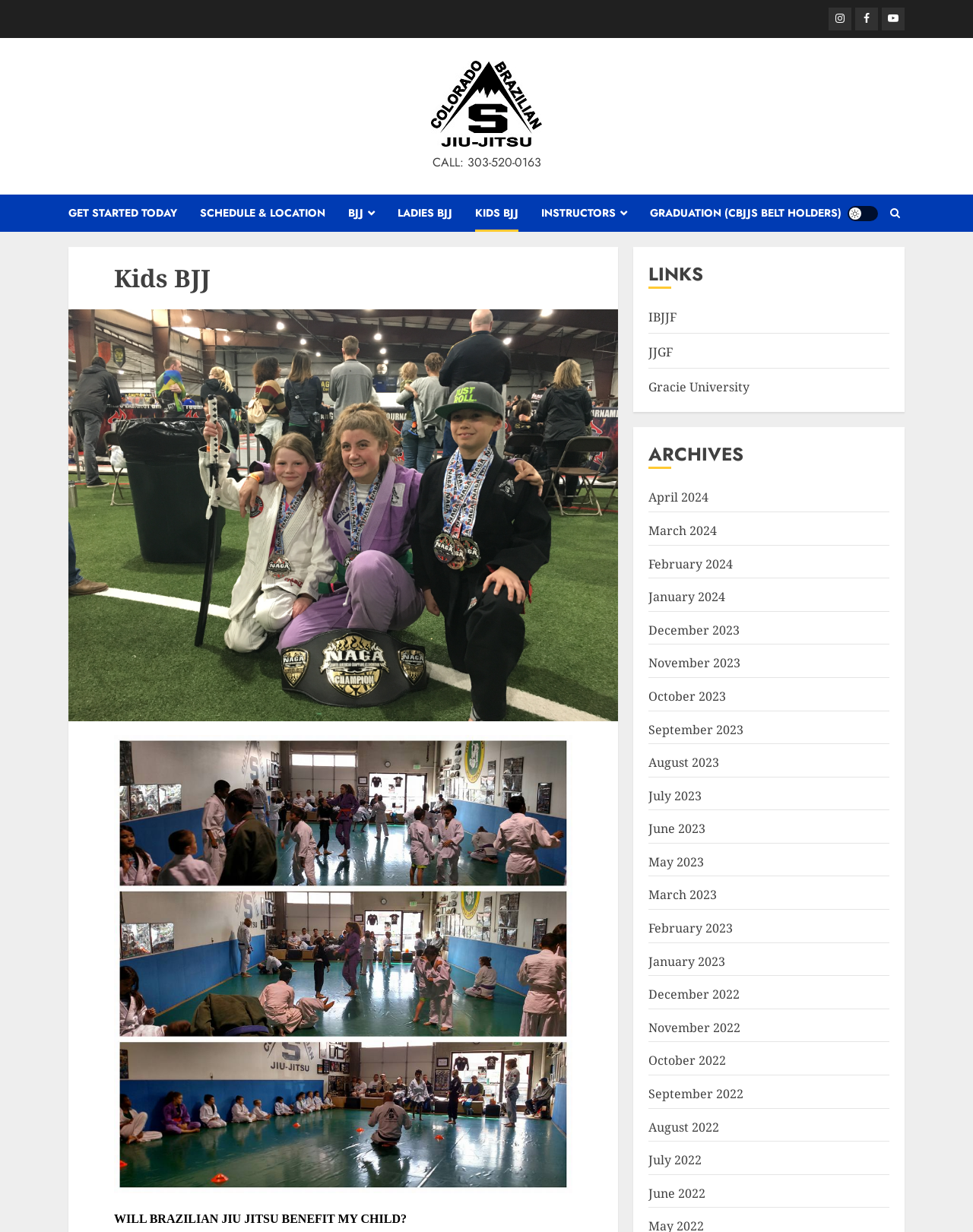Provide a one-word or brief phrase answer to the question:
What is the topic of the heading that says 'WILL BRAZILIAN JIU JITSU BENEFIT MY CHILD?'

Kids BJJ